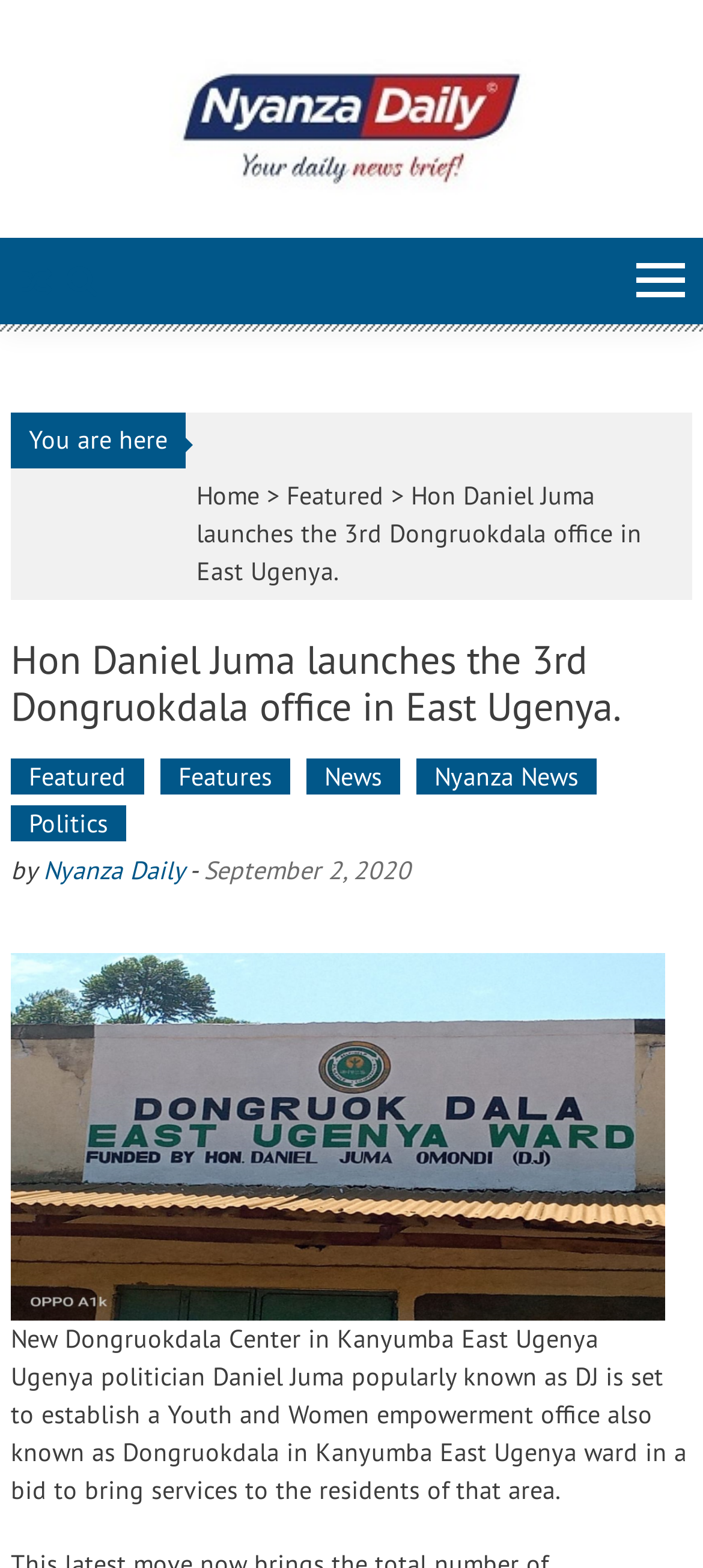Please locate the bounding box coordinates of the element that should be clicked to achieve the given instruction: "Go to the 'Featured' page".

[0.408, 0.306, 0.546, 0.326]